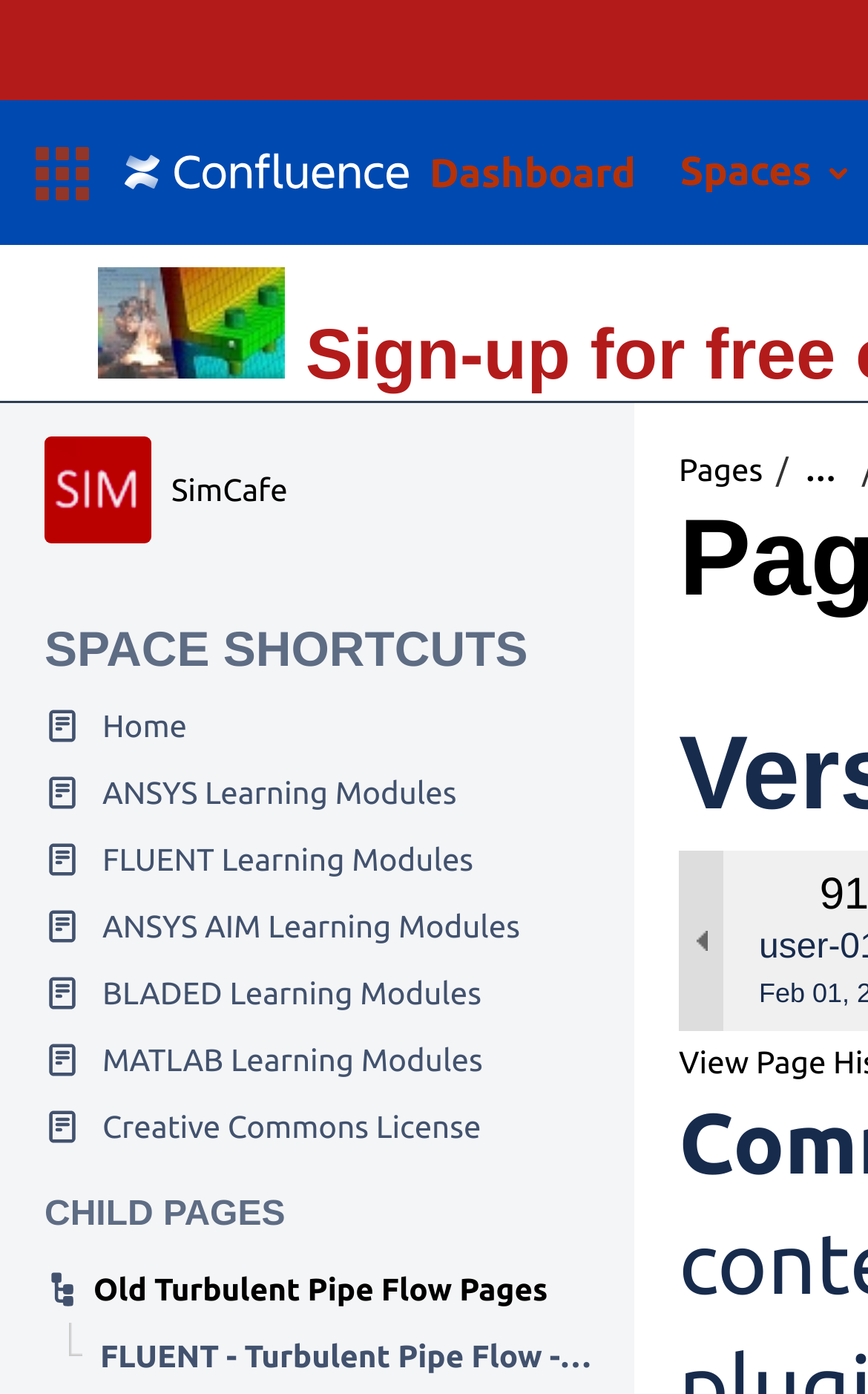Please locate the clickable area by providing the bounding box coordinates to follow this instruction: "Switch to linked applications".

[0.026, 0.092, 0.118, 0.156]